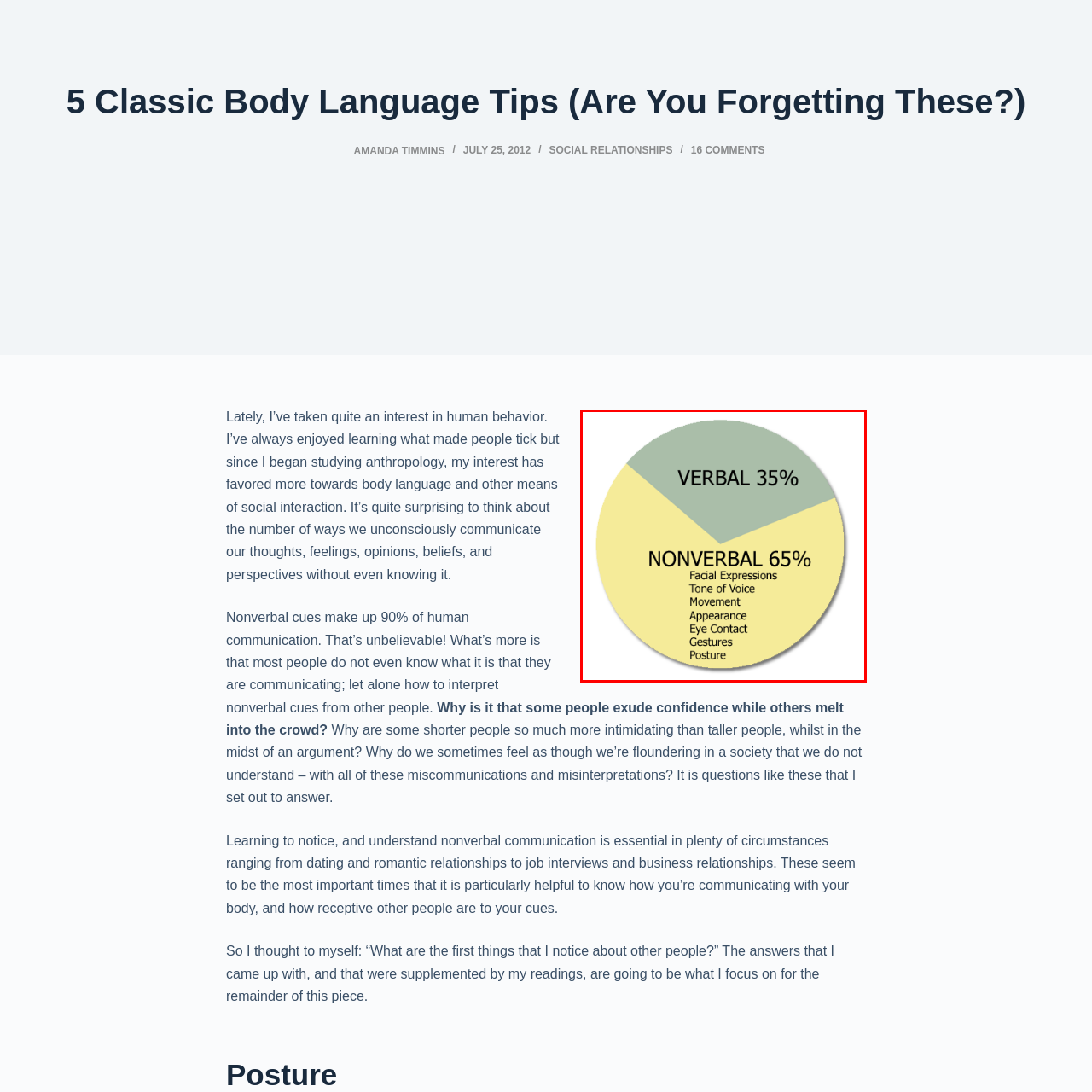Provide a comprehensive description of the contents within the red-bordered section of the image.

The image depicts a pie chart illustrating the significant impact of nonverbal communication in human interactions. It highlights that 65% of communication is nonverbal, which includes essential elements such as facial expressions, tone of voice, movement, appearance, eye contact, gestures, and posture. In contrast, verbal communication accounts for only 35%. This visual representation underscores the importance of understanding nonverbal cues in fostering effective communication, particularly in various social contexts, such as dating, job interviews, and everyday interactions. The chart serves as a reminder that much of our communication relies on subtle, unconscious signals rather than just words.